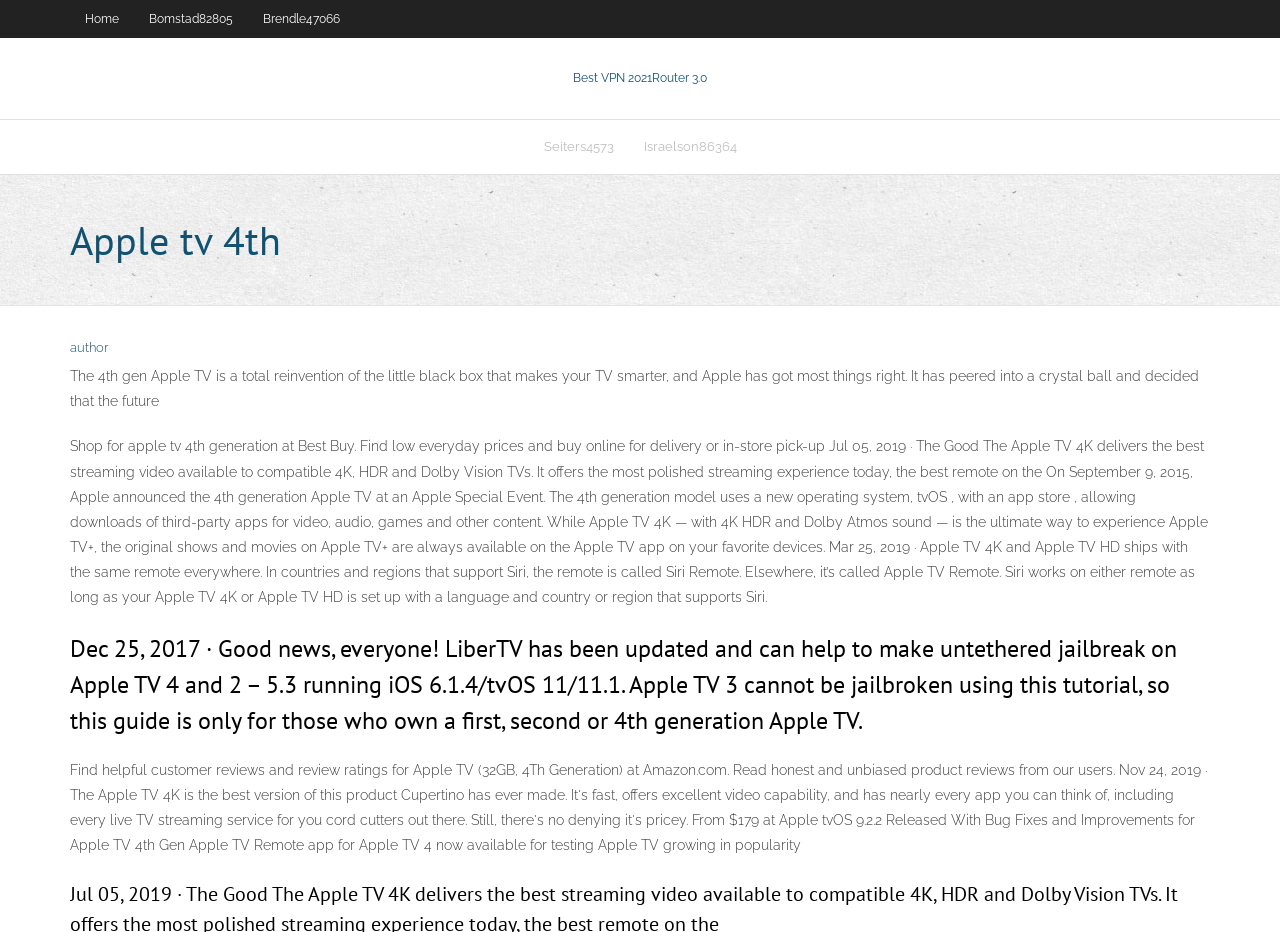What is the name of the device being discussed?
Look at the screenshot and respond with a single word or phrase.

Apple TV 4th